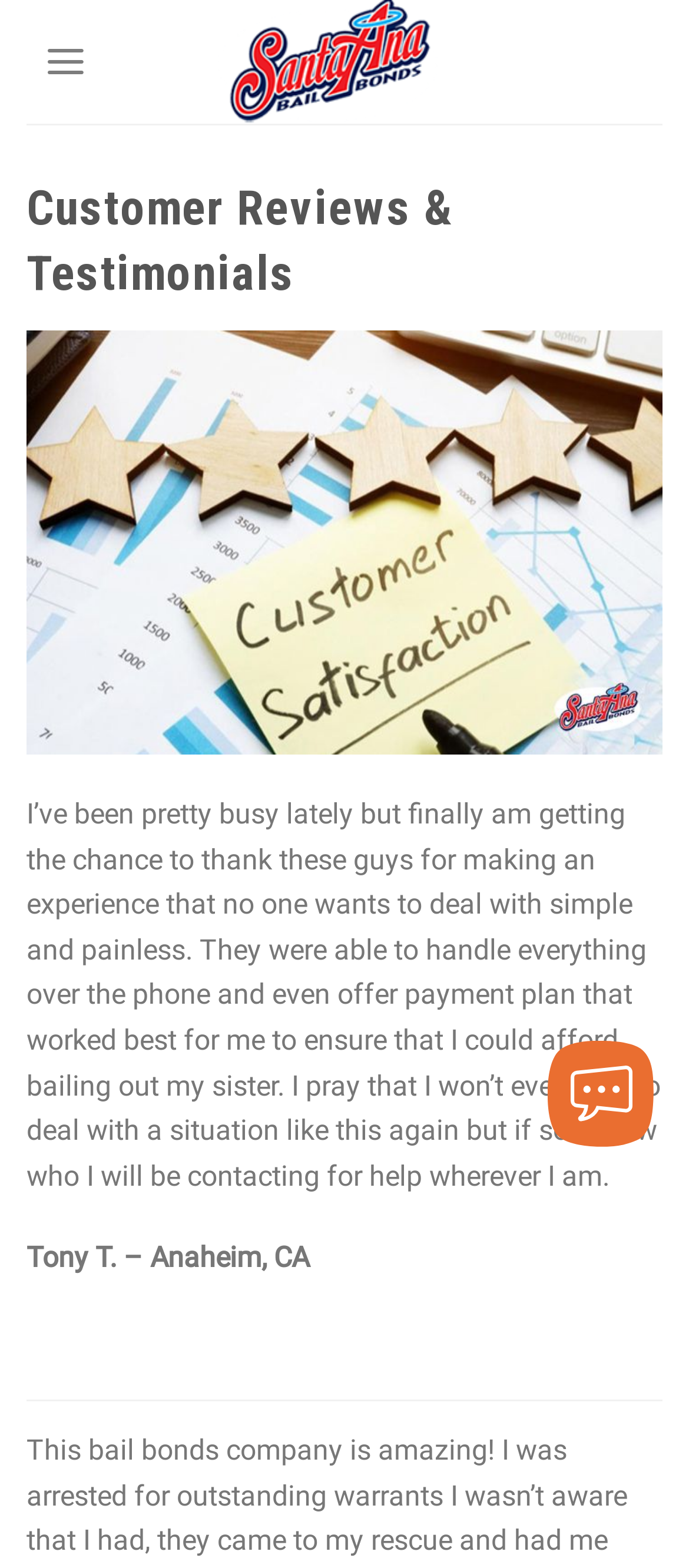Answer the following in one word or a short phrase: 
What is the theme of the images on this webpage?

Bail bonds